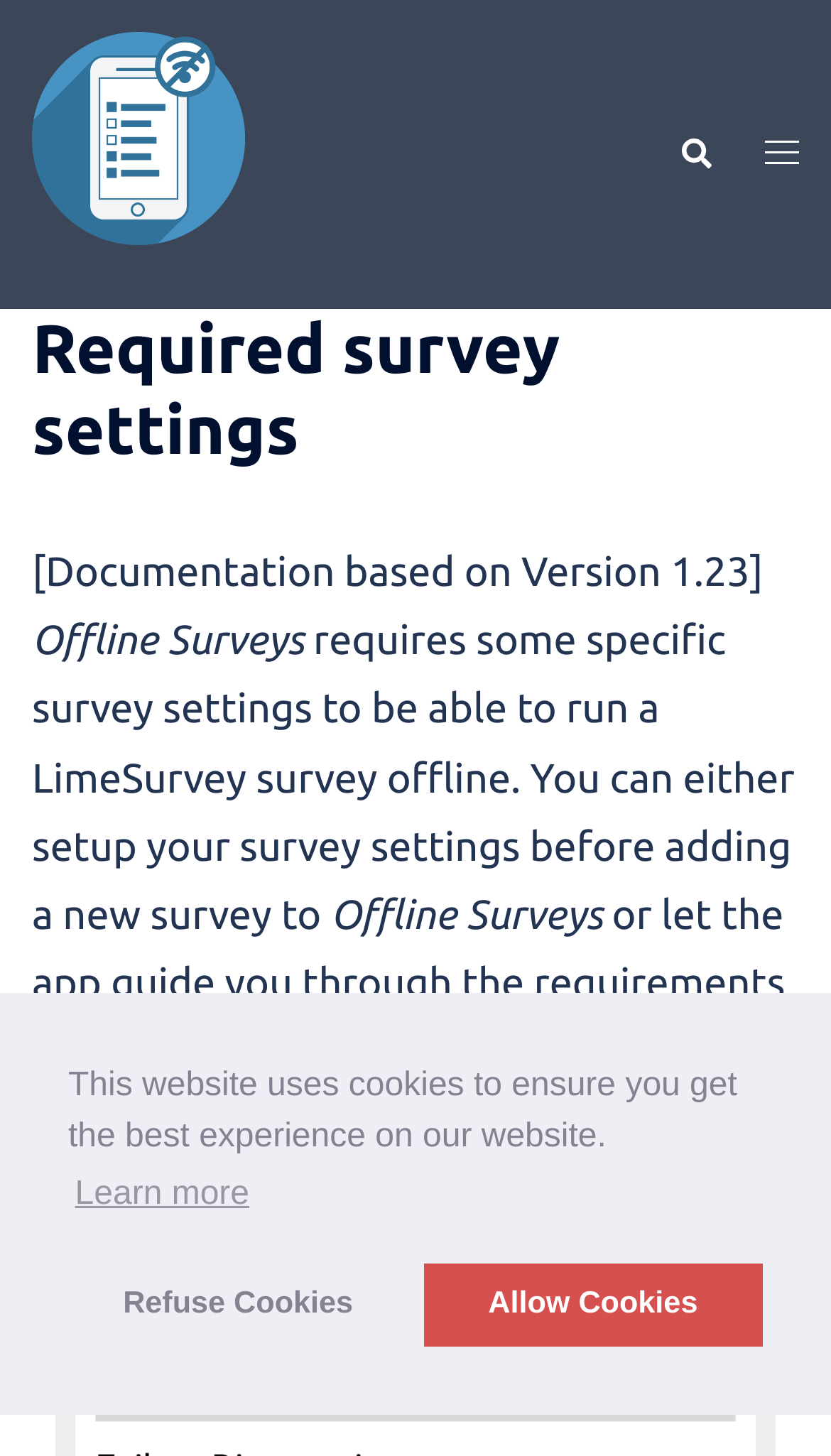Find the bounding box coordinates of the element's region that should be clicked in order to follow the given instruction: "Leave a message". The coordinates should consist of four float numbers between 0 and 1, i.e., [left, top, right, bottom].

[0.505, 0.93, 0.846, 0.961]